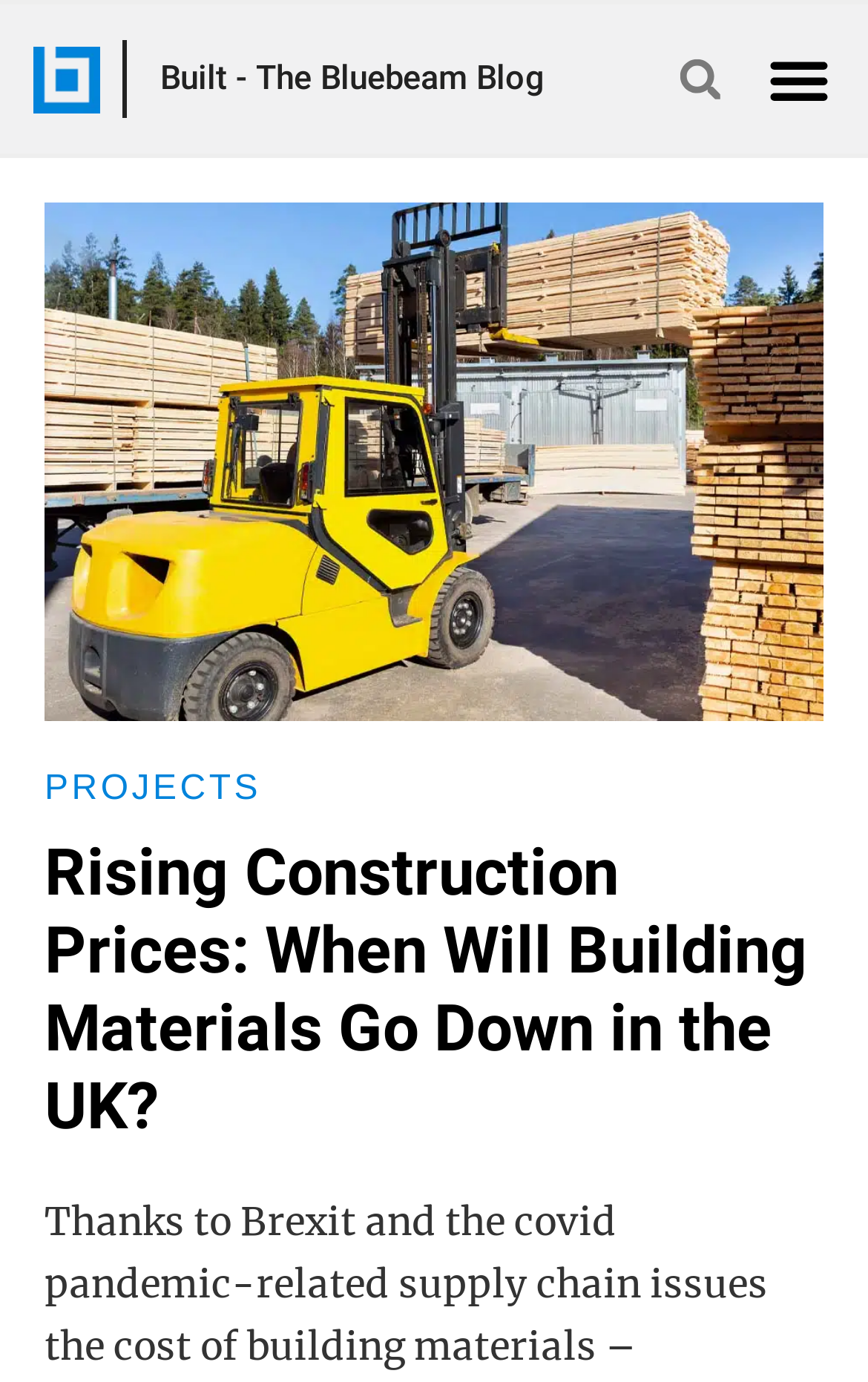Using the provided element description: "Search", determine the bounding box coordinates of the corresponding UI element in the screenshot.

[0.746, 0.019, 0.867, 0.095]